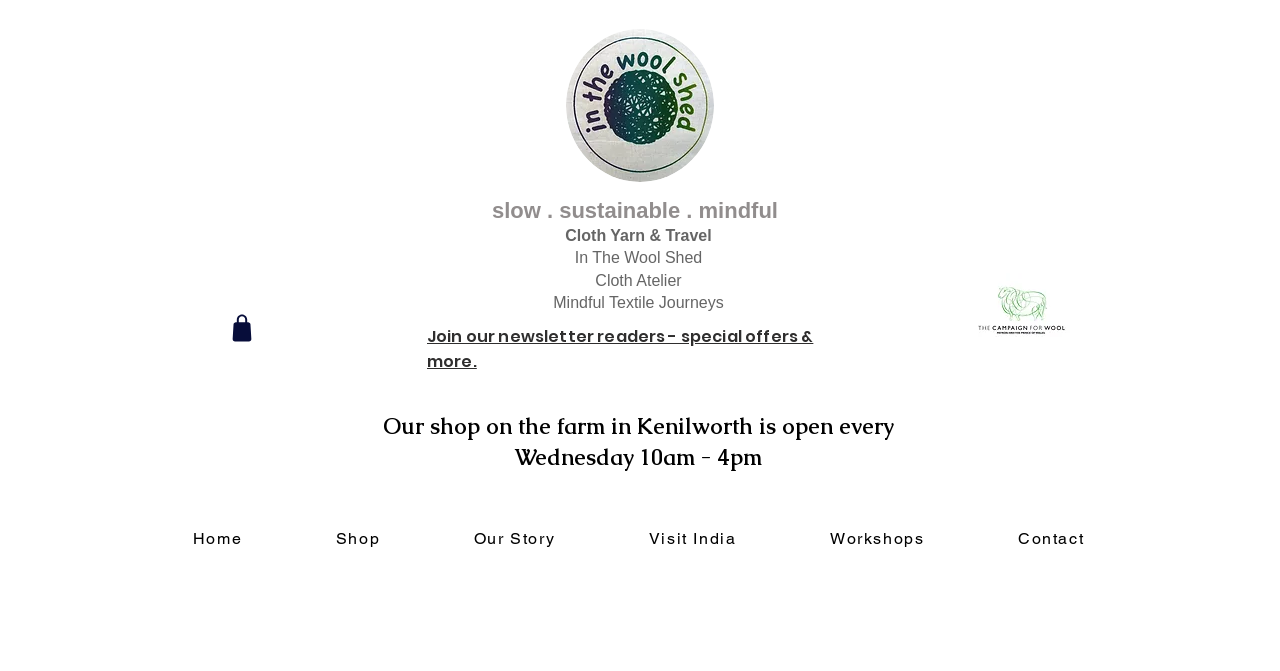Generate a comprehensive caption for the webpage you are viewing.

This webpage is about a craft-related online shop, specifically featuring a product called "The Crafter Hoody pattern download". At the top of the page, there is a large image of a person wearing a hoody, taking up about a quarter of the screen. Below the image, there is a heading that reads "slow. sustainable. mindful" in a prominent position. 

To the left of the image, there is a navigation menu with a link to "Shop". Below the heading, there are four lines of text: "Cloth Yarn & Travel", "In The Wool Shed", "Cloth Atelier", and "Mindful Textile Journeys", which appear to be related to the shop's theme or categories.

Further down, there is a call-to-action heading that invites visitors to join the newsletter for special offers and more. Below this, there is a heading that announces the shop's physical location and its opening hours.

At the very bottom of the page, there is a navigation menu with links to "Home", "Shop", "Our Story", "Visit India", "Workshops", and "Contact". The "Shop" and "Contact" links have dropdown menus.